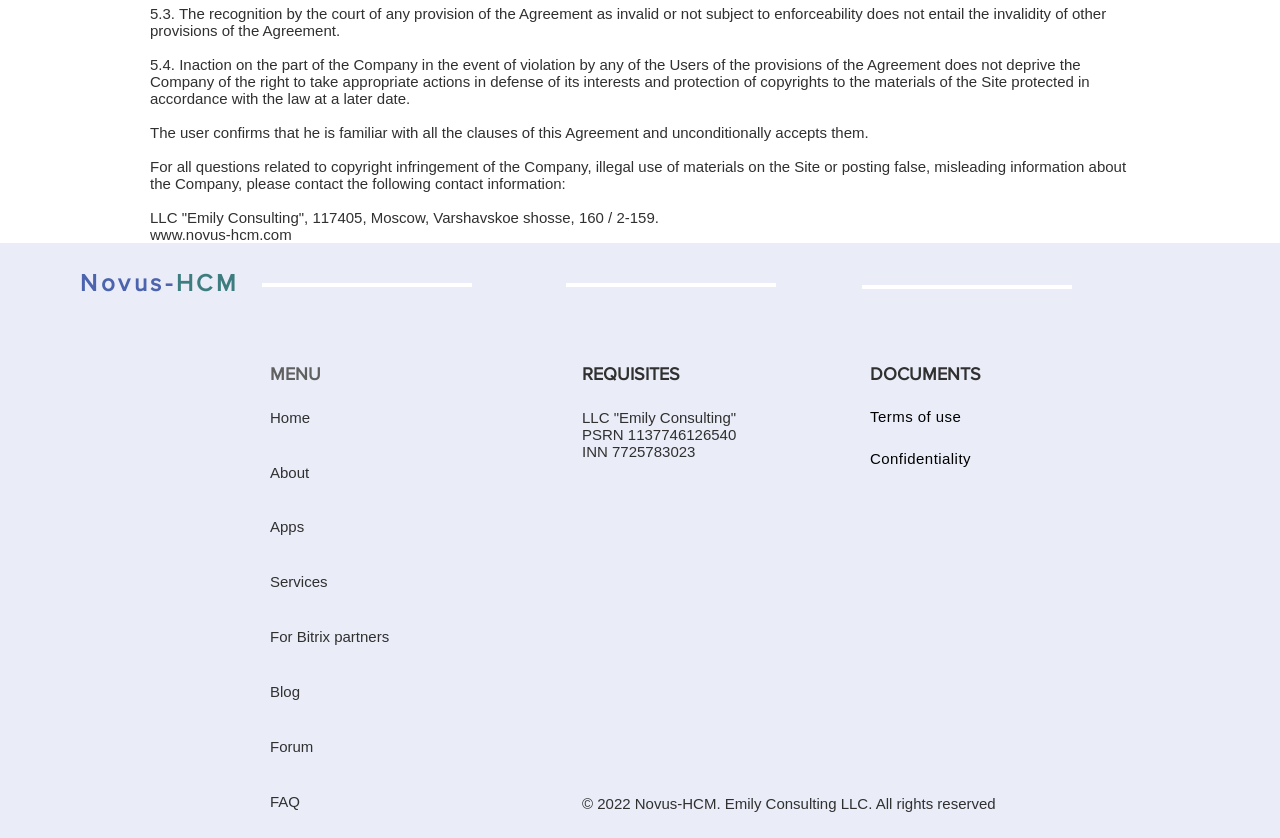Reply to the question with a single word or phrase:
What is the name of the company mentioned in the copyright section?

Novus-HCM